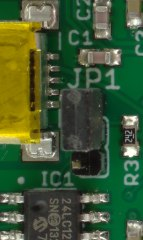What type of components surround the JP1 jumper?
Answer the question with a thorough and detailed explanation.

The image shows that the JP1 jumper is surrounded by resistors and integrated circuits (ICs), which are typical components found on a printed circuit board (PCB) and are essential for the intricate design of electronic modules.